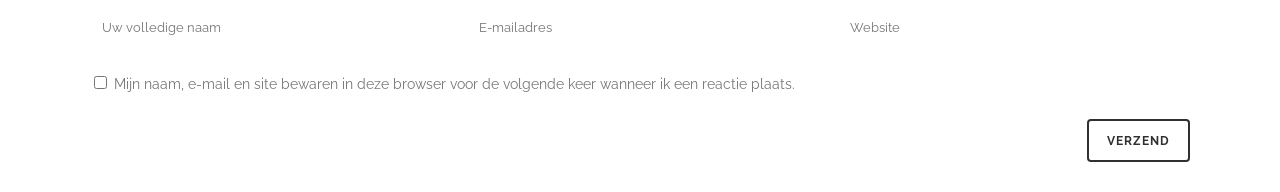Determine the bounding box coordinates for the HTML element described here: "Daniel Christos Web Design".

None